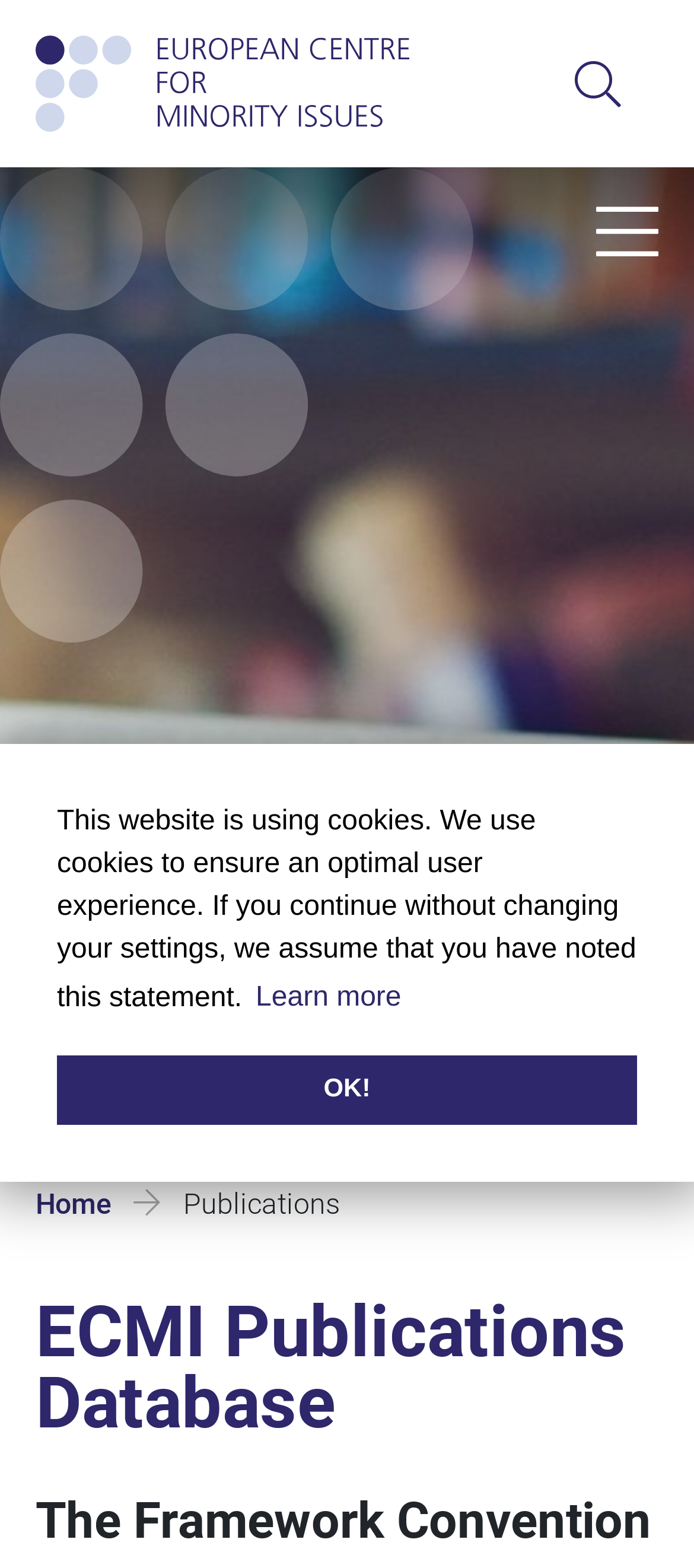Can you pinpoint the bounding box coordinates for the clickable element required for this instruction: "learn more about cookies"? The coordinates should be four float numbers between 0 and 1, i.e., [left, top, right, bottom].

[0.36, 0.62, 0.586, 0.654]